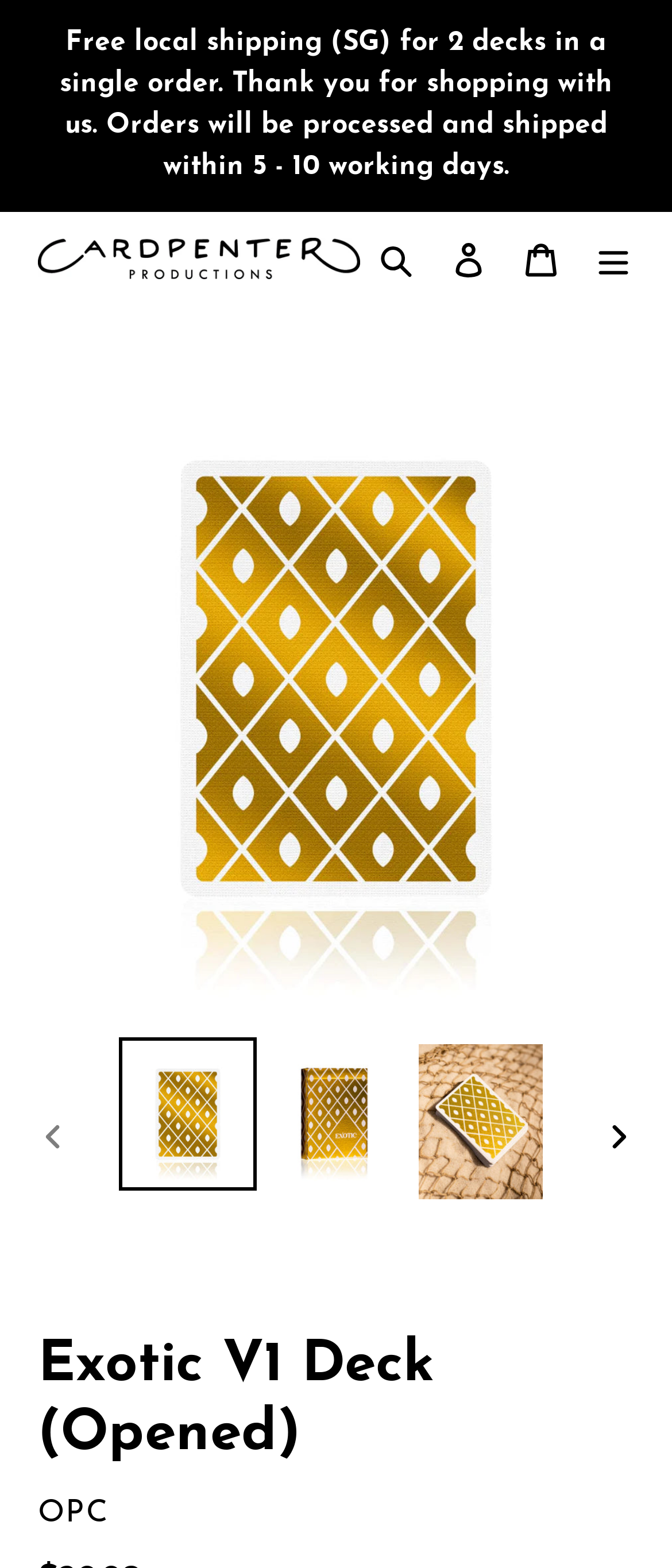Show the bounding box coordinates for the element that needs to be clicked to execute the following instruction: "Click on the 'NEXT SLIDE' button". Provide the coordinates in the form of four float numbers between 0 and 1, i.e., [left, top, right, bottom].

[0.864, 0.702, 0.977, 0.749]